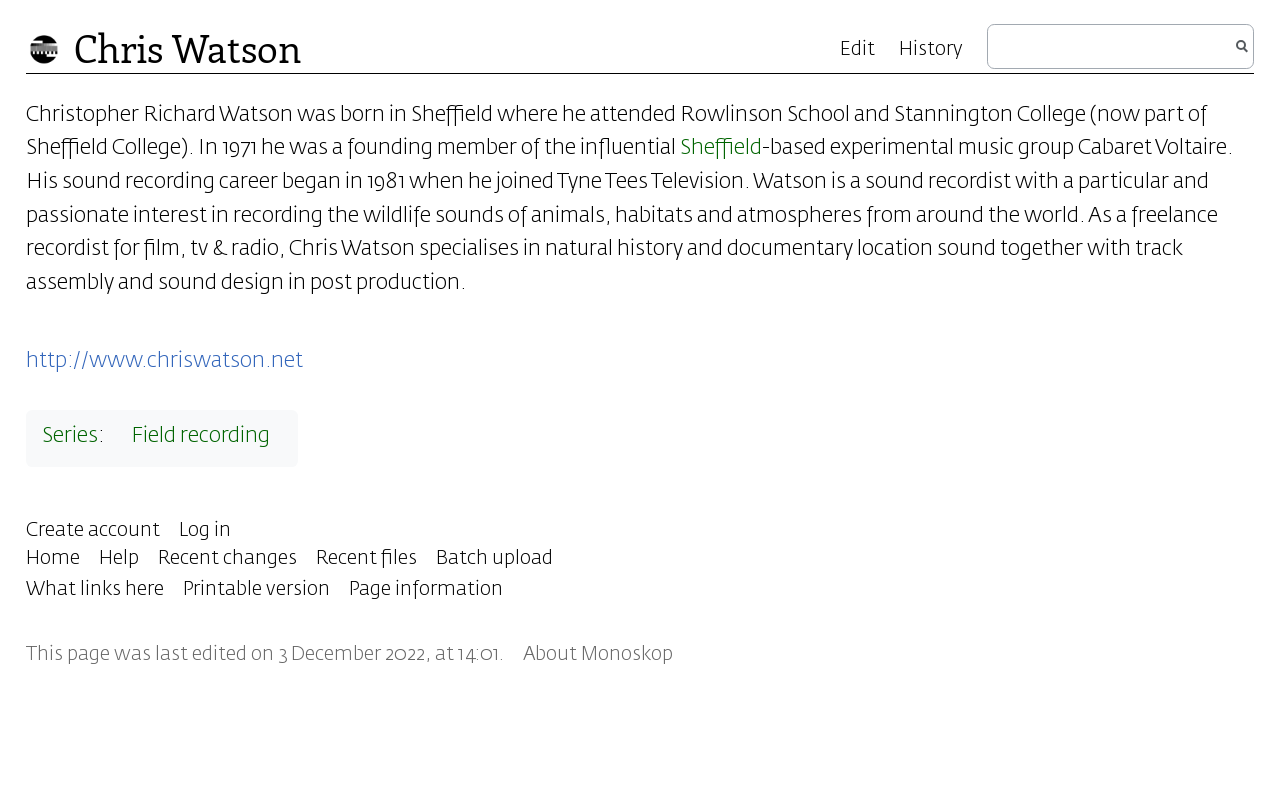Please determine the bounding box coordinates for the element that should be clicked to follow these instructions: "Visit Chris Watson's website".

[0.02, 0.438, 0.236, 0.464]